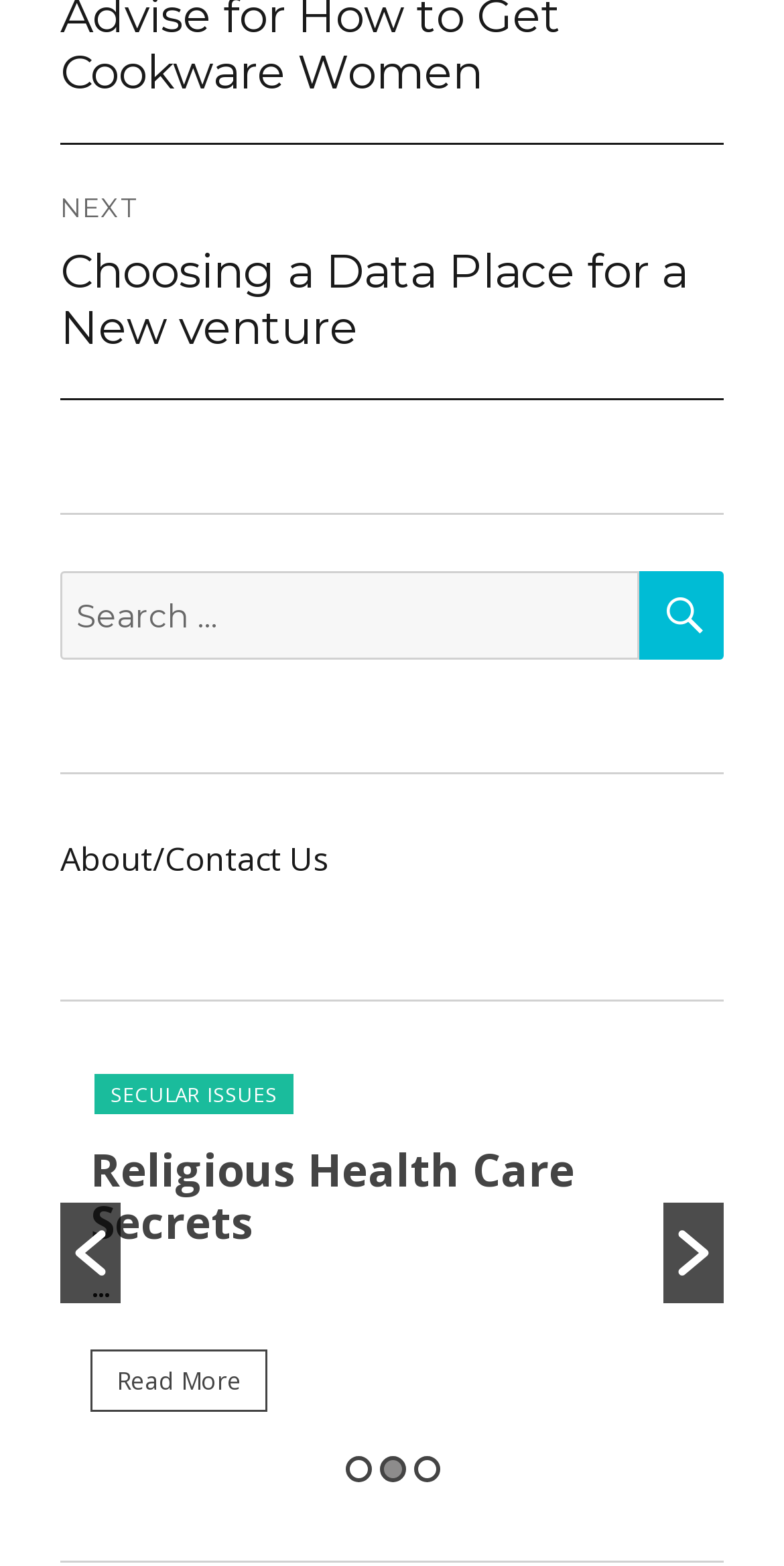Answer the following inquiry with a single word or phrase:
What is the purpose of the search box?

Search for content